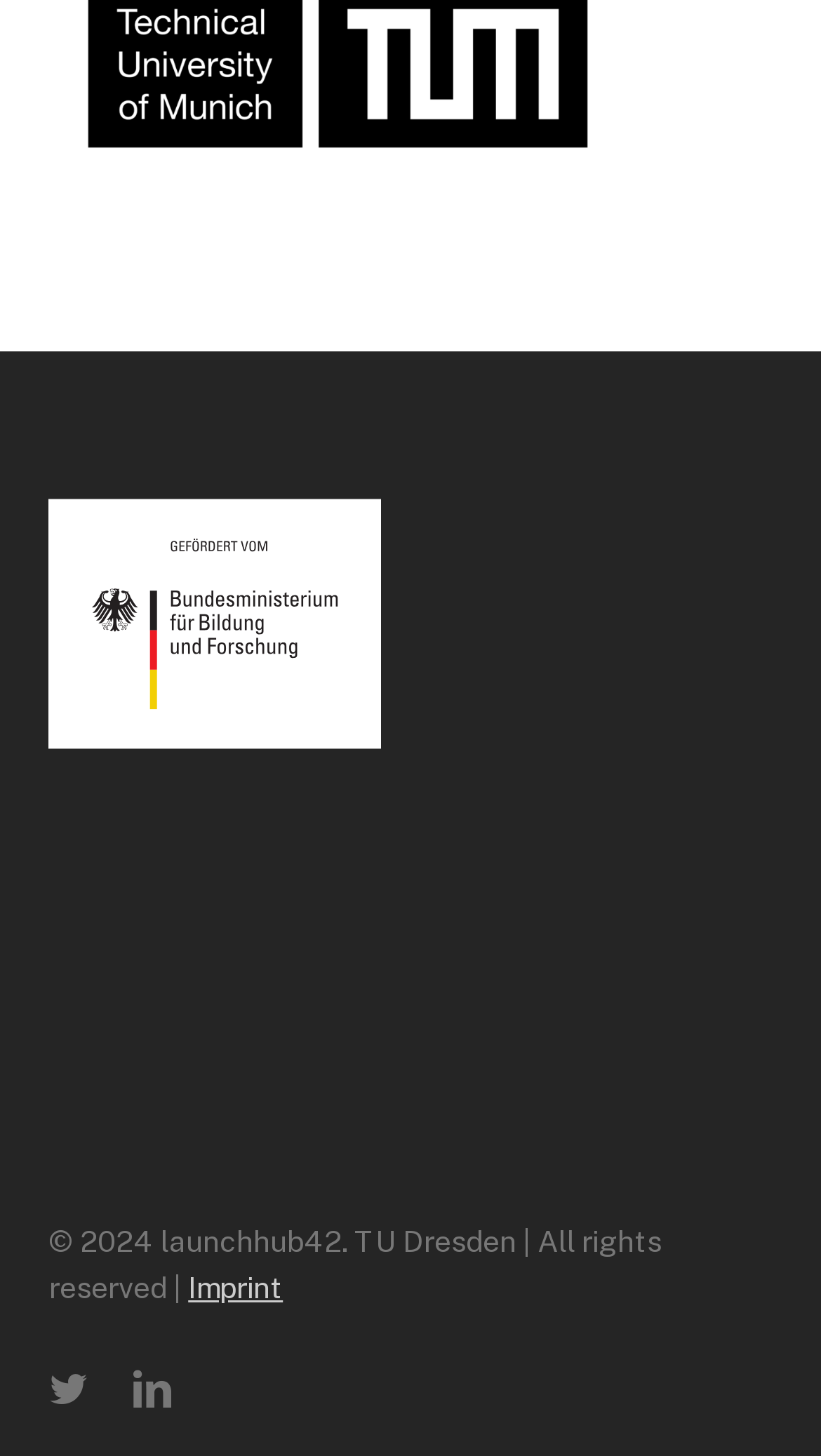Using the description "twitter", predict the bounding box of the relevant HTML element.

[0.06, 0.936, 0.109, 0.971]